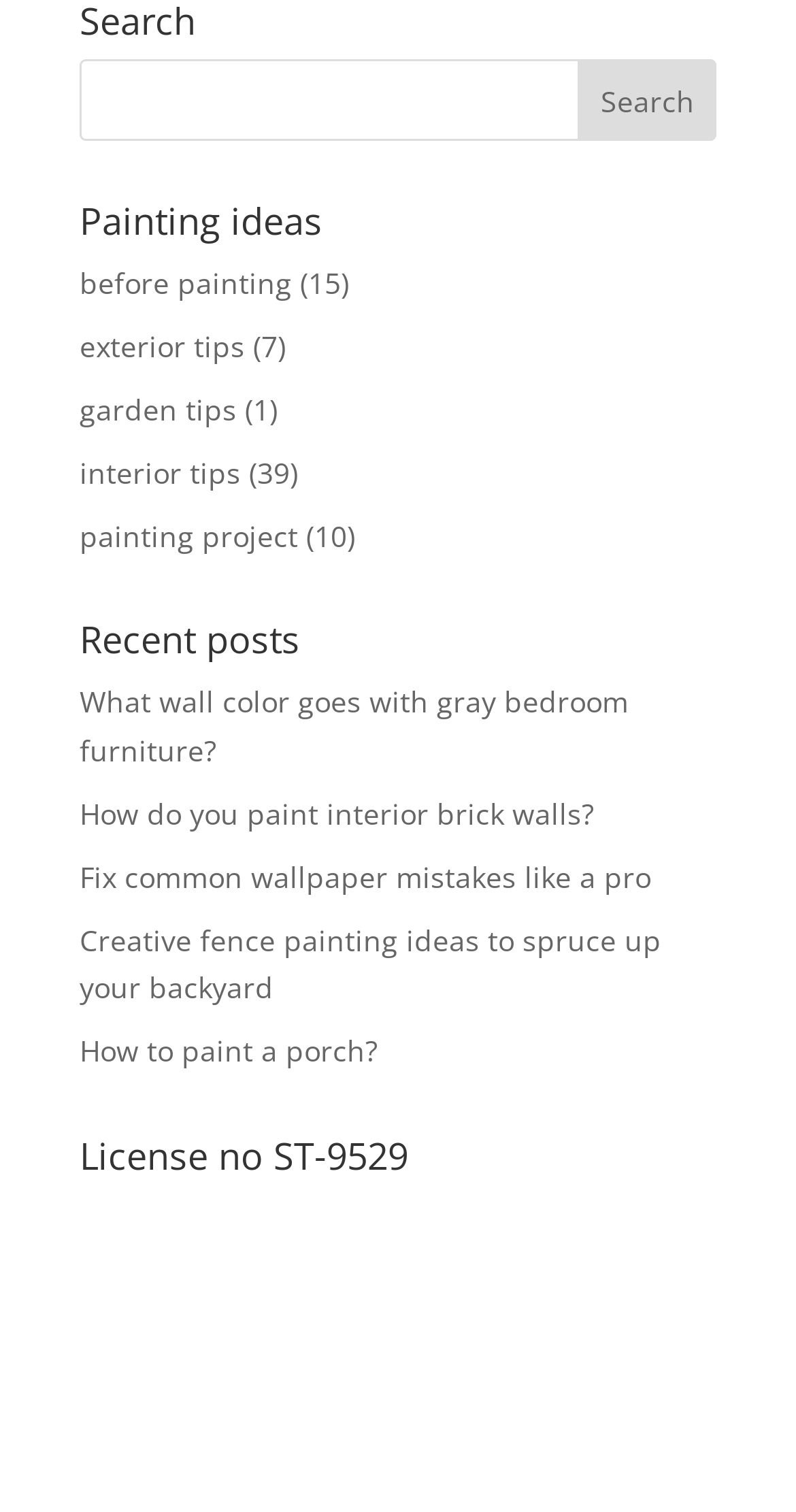Using the description "exterior tips", predict the bounding box of the relevant HTML element.

[0.1, 0.216, 0.308, 0.242]